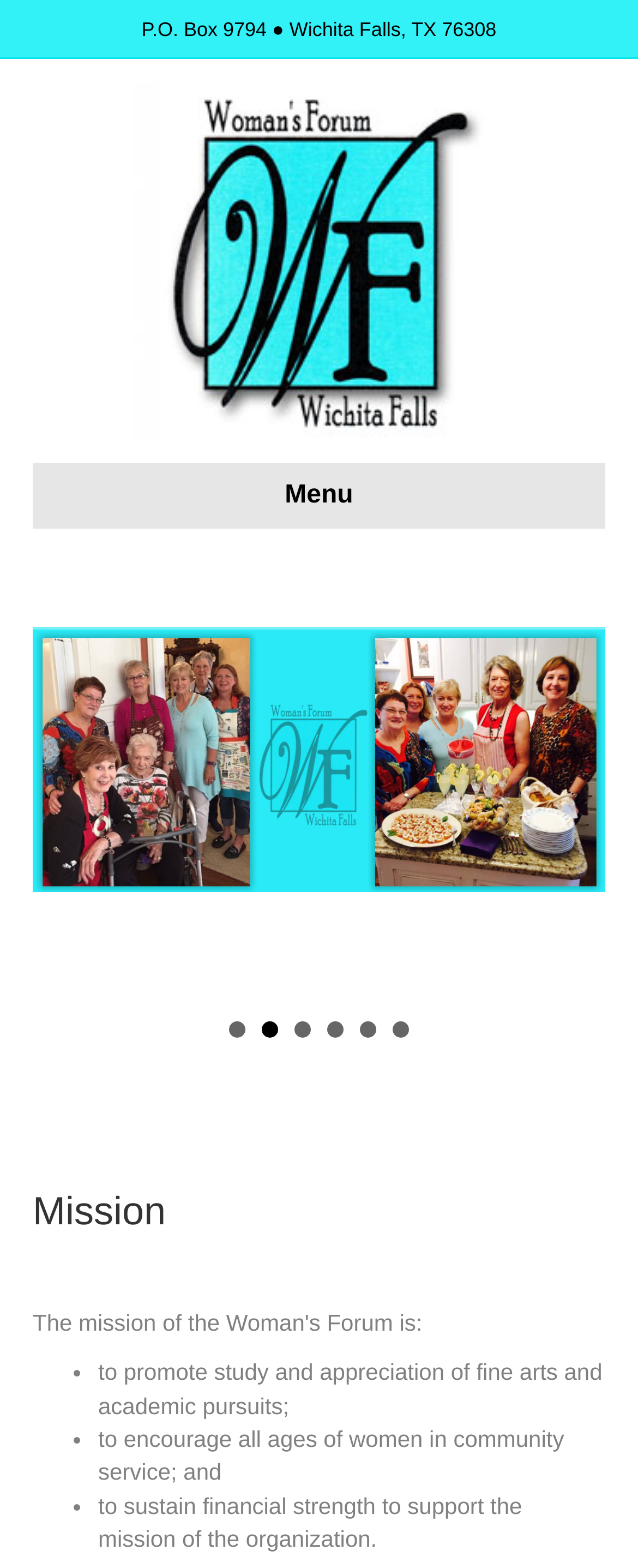Please give a succinct answer to the question in one word or phrase:
What is the address of The Woman's Forum?

P.O. Box 9794, Wichita Falls, TX 76308